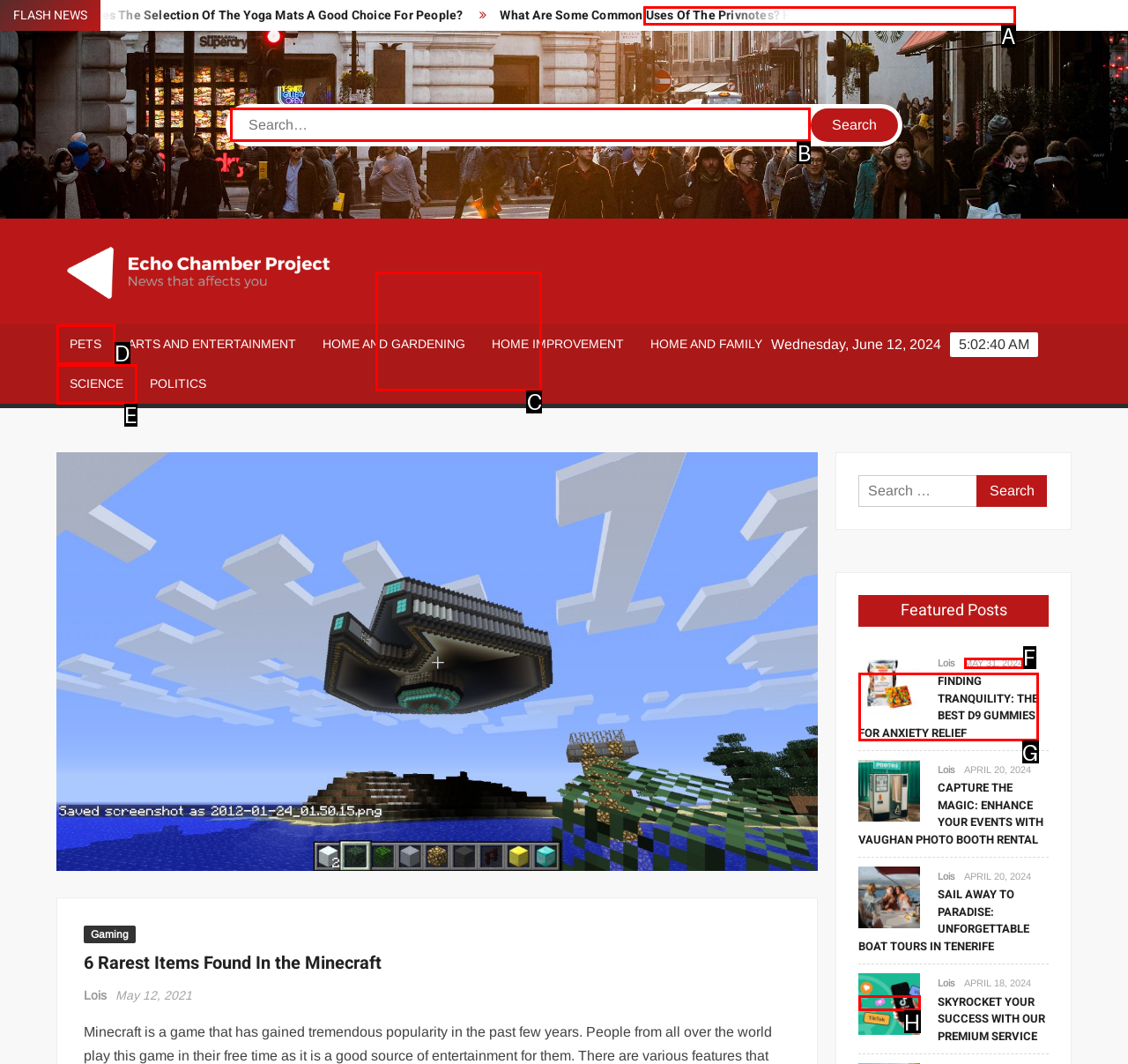From the description: Pets, identify the option that best matches and reply with the letter of that option directly.

D